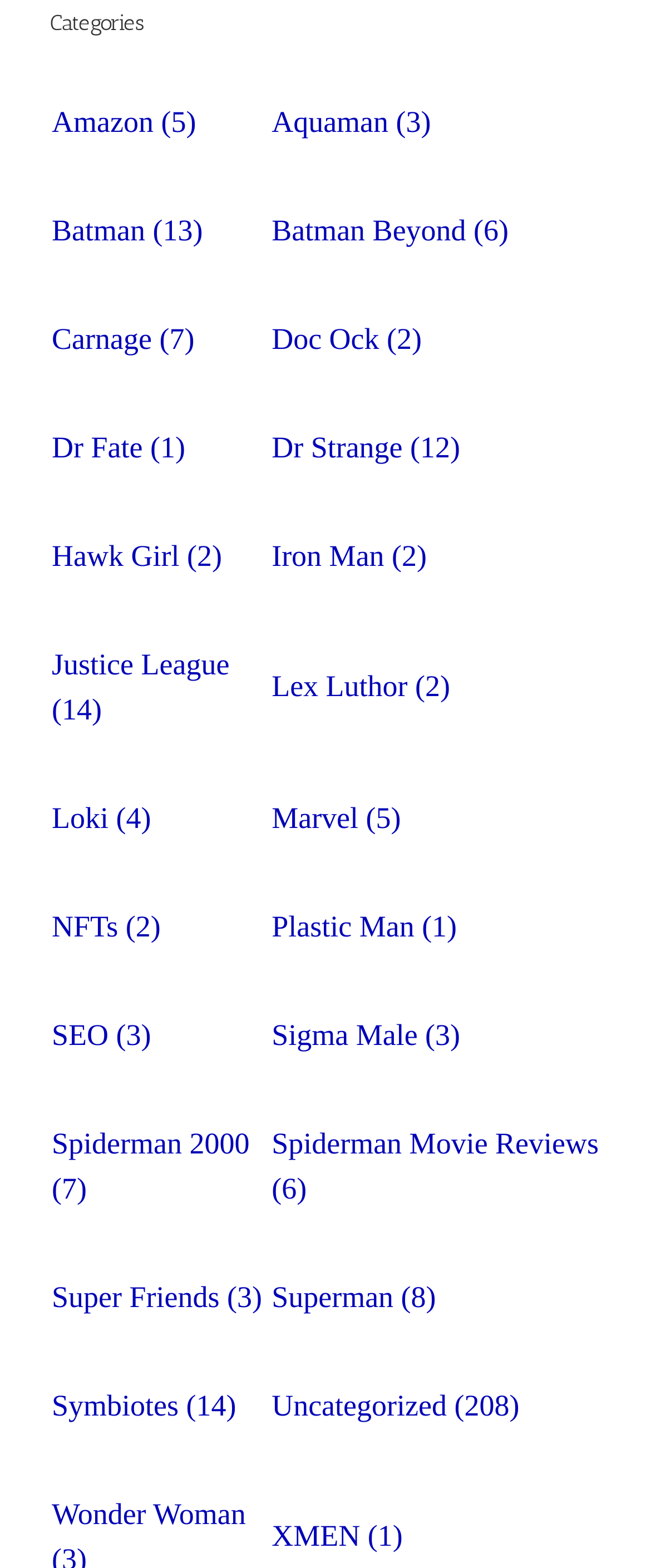Identify the coordinates of the bounding box for the element that must be clicked to accomplish the instruction: "View Batman".

[0.079, 0.136, 0.311, 0.157]